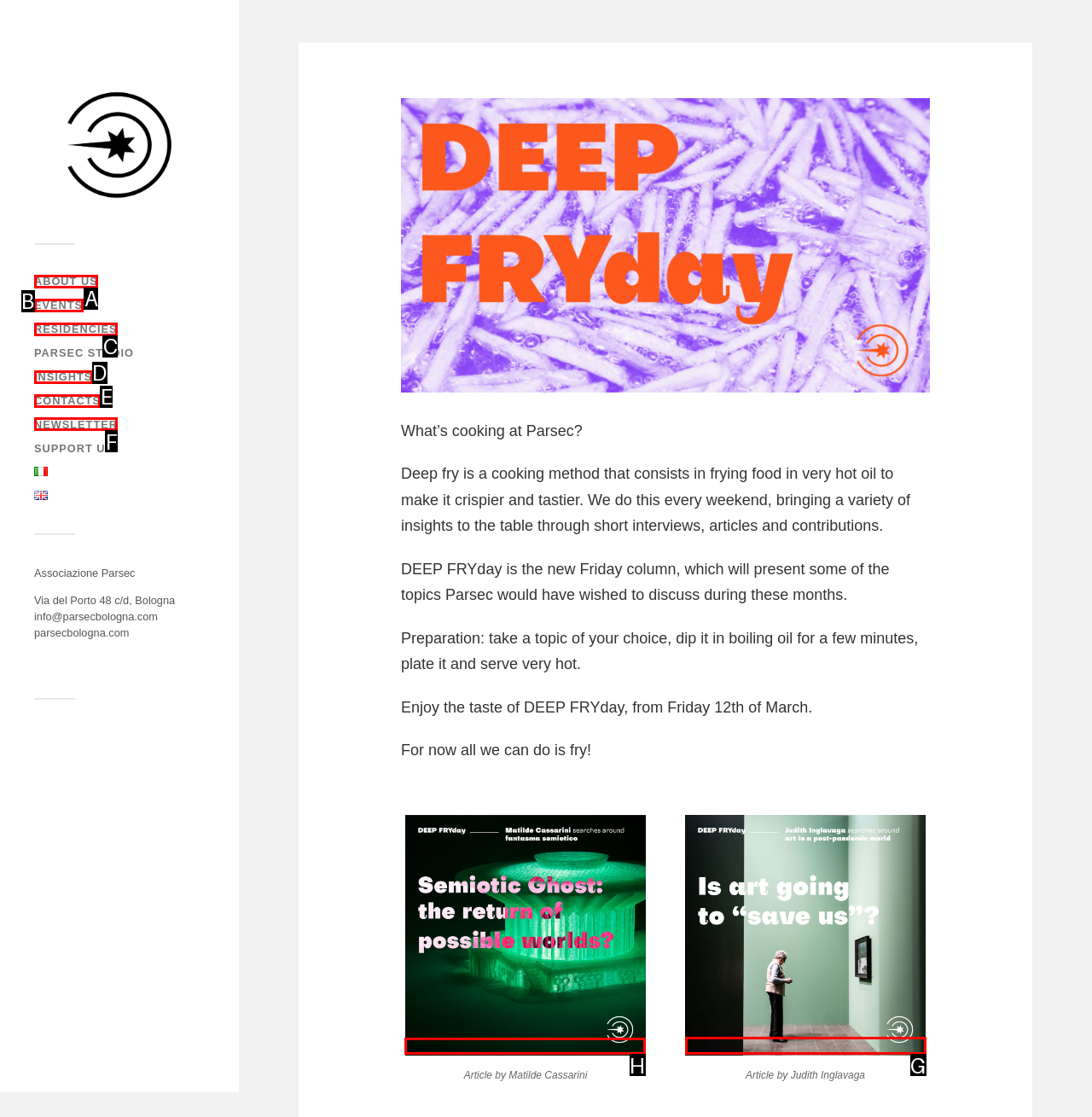For the instruction: Click on the article by Matilde Cassarini, determine the appropriate UI element to click from the given options. Respond with the letter corresponding to the correct choice.

H